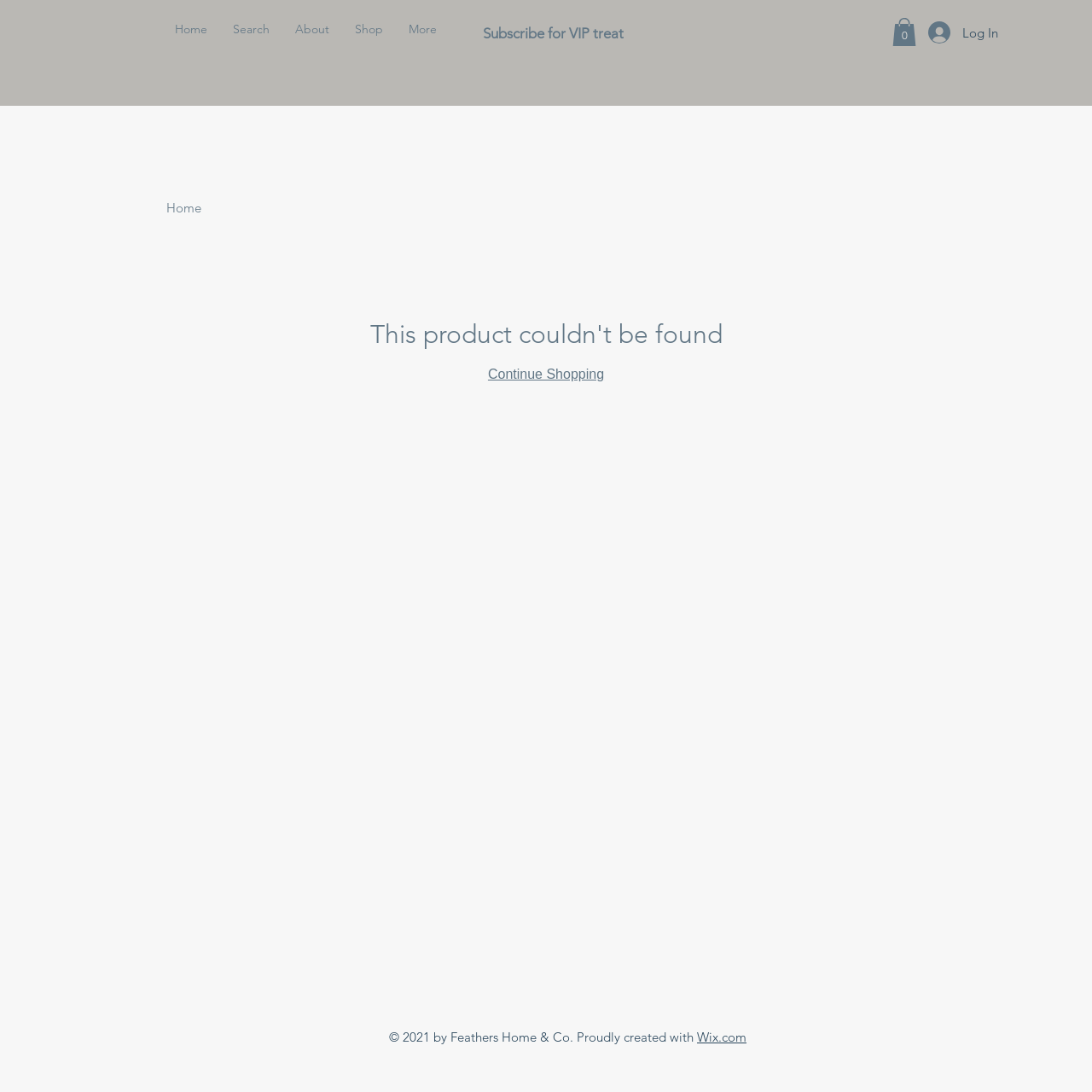Extract the bounding box coordinates of the UI element described: "Shop". Provide the coordinates in the format [left, top, right, bottom] with values ranging from 0 to 1.

[0.313, 0.011, 0.362, 0.042]